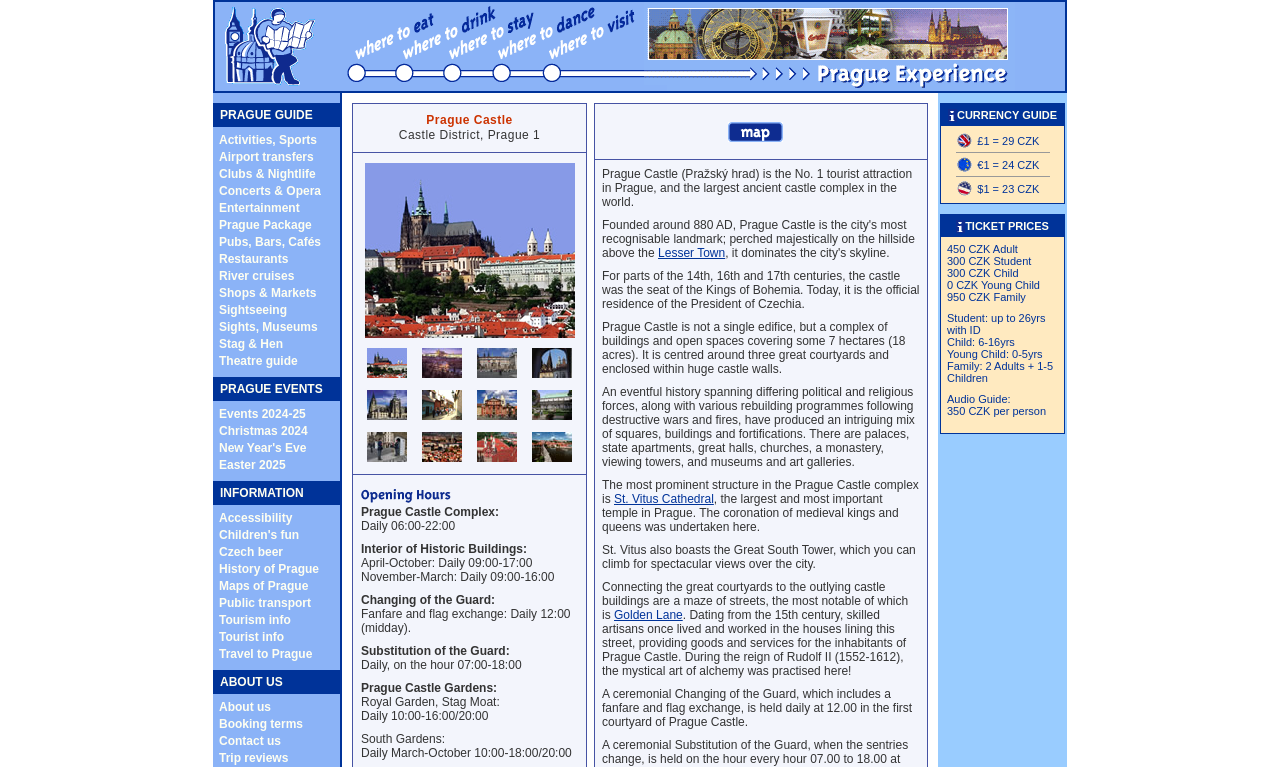Please identify the bounding box coordinates of the element I should click to complete this instruction: 'Visit Activities, Sports'. The coordinates should be given as four float numbers between 0 and 1, like this: [left, top, right, bottom].

[0.171, 0.173, 0.248, 0.191]